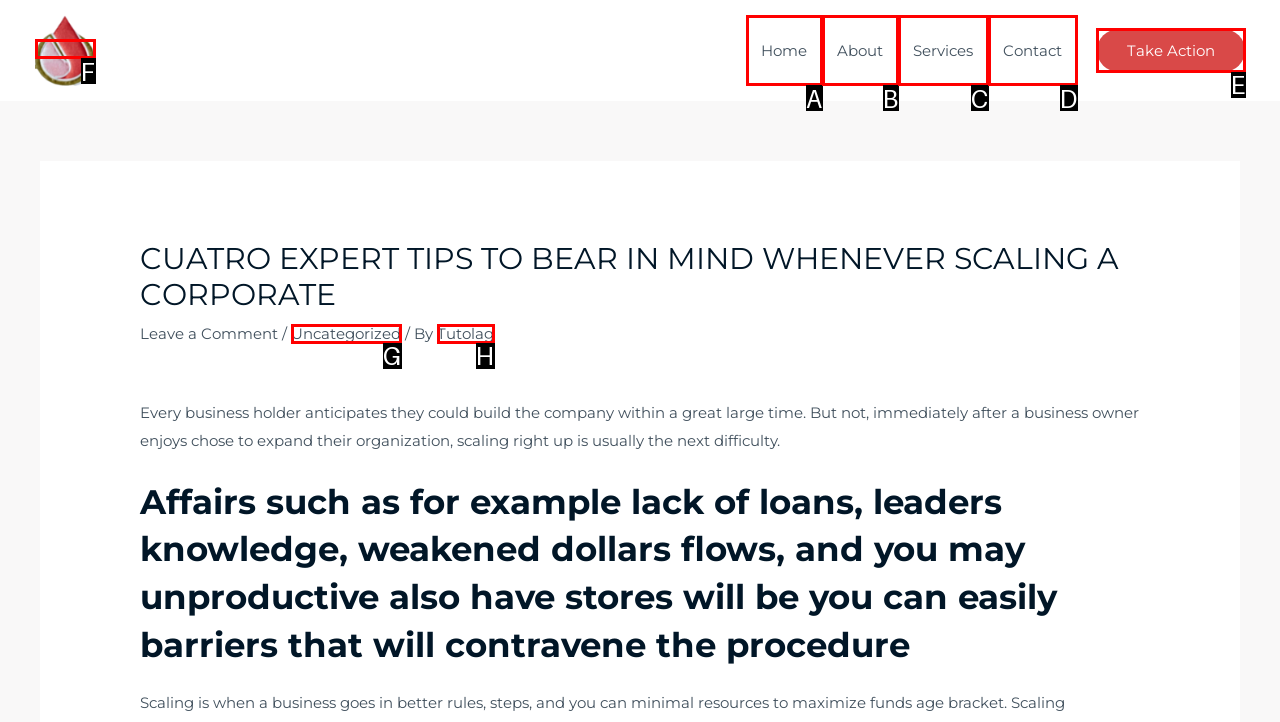Select the HTML element that needs to be clicked to perform the task: Click on the Take Action button. Reply with the letter of the chosen option.

E